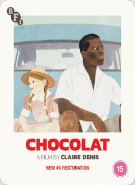What organization released the film?
Provide a well-explained and detailed answer to the question.

The caption states that the film is released by BFI, which stands for British Film Institute.